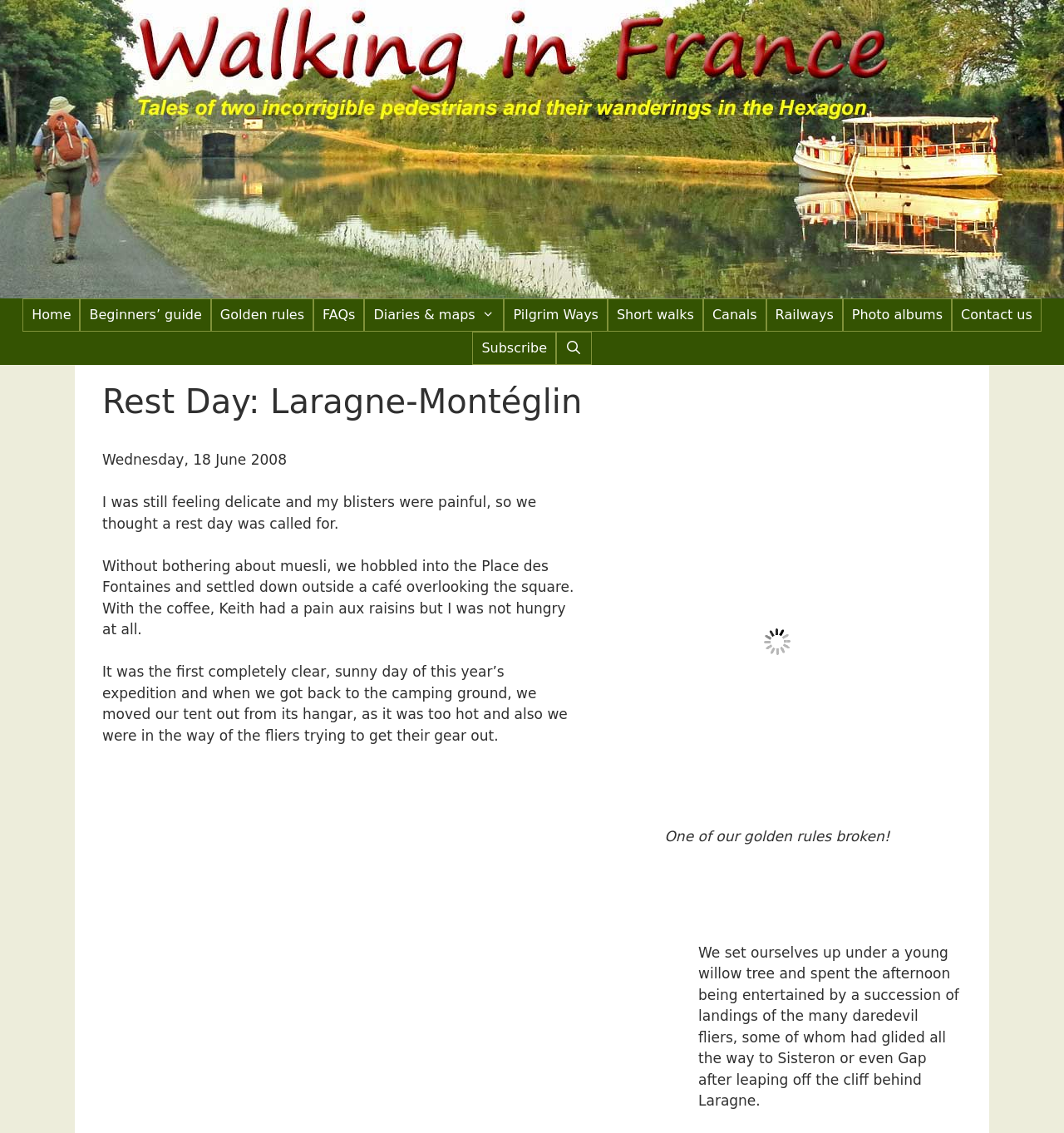Carefully examine the image and provide an in-depth answer to the question: What is the weather like on this day?

The author mentions that it was the first completely clear, sunny day of this year's expedition, indicating that the weather was pleasant and sunny.